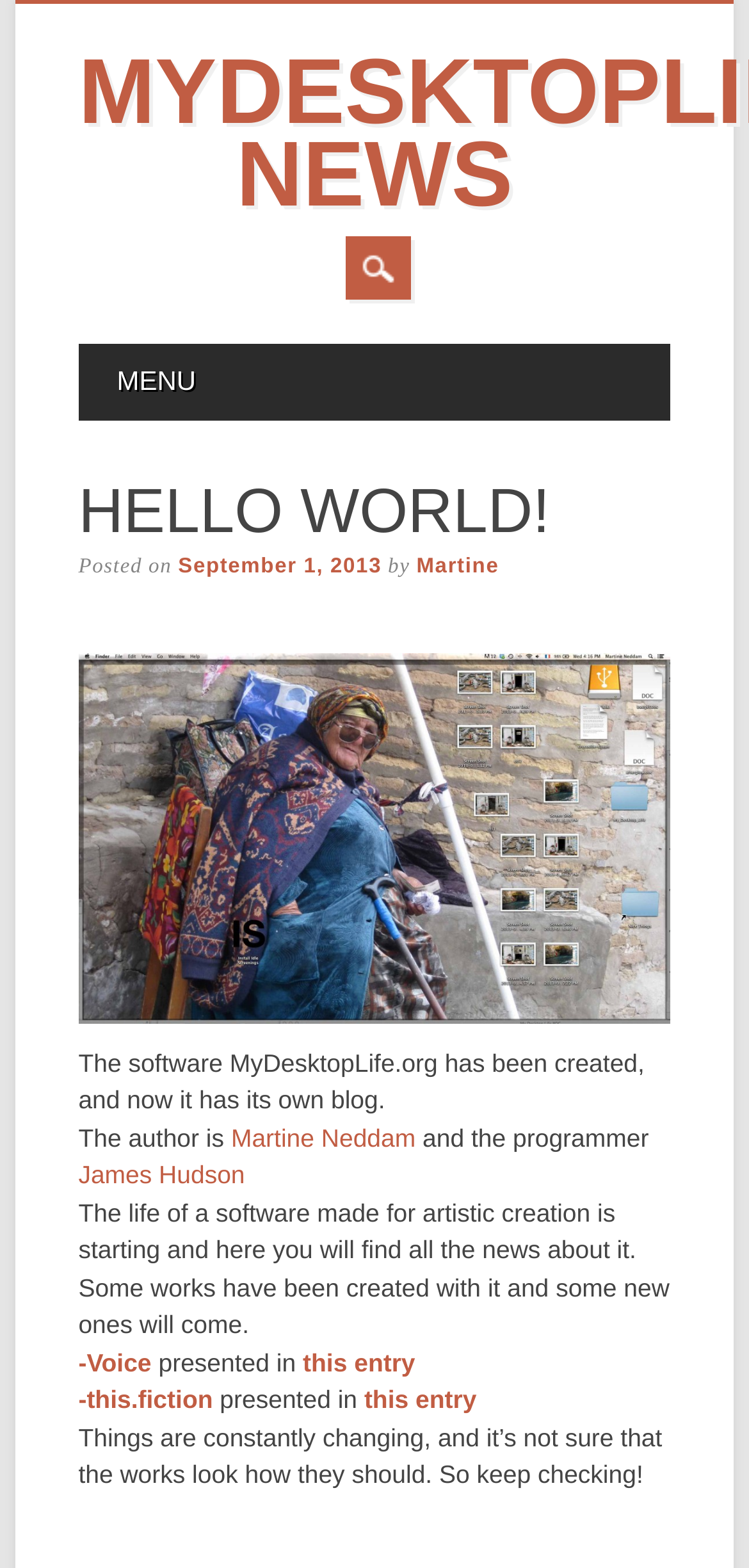Generate a thorough caption detailing the webpage content.

The webpage is a blog post titled "Hello world!" from MyDesktopLife, news. At the top, there is a main menu heading, followed by a "Skip to content" link. Below this, there is a header section with a large heading "HELLO WORLD!" and a subheading "Posted on September 1, 2013" by Martine. 

To the right of the subheading, there is a link to the author's name, Martine. Below the header section, there is a large image with the alt text "desktoplife1". 

The main content of the blog post starts below the image, with a paragraph of text describing the creation of the MyDesktopLife.org software and its blog. The text is written by Martine, who is also the author, and James Hudson, the programmer. 

The blog post continues with several paragraphs of text, discussing the software's purpose and the creation of artworks using it. There are also several links to specific entries, including "-Voice" and "-this.fiction", which are presented in a list-like format. 

At the bottom of the page, there is a final paragraph of text, warning that the works may not display correctly due to constant changes, and encouraging visitors to keep checking back. The page ends with a blank line of text.